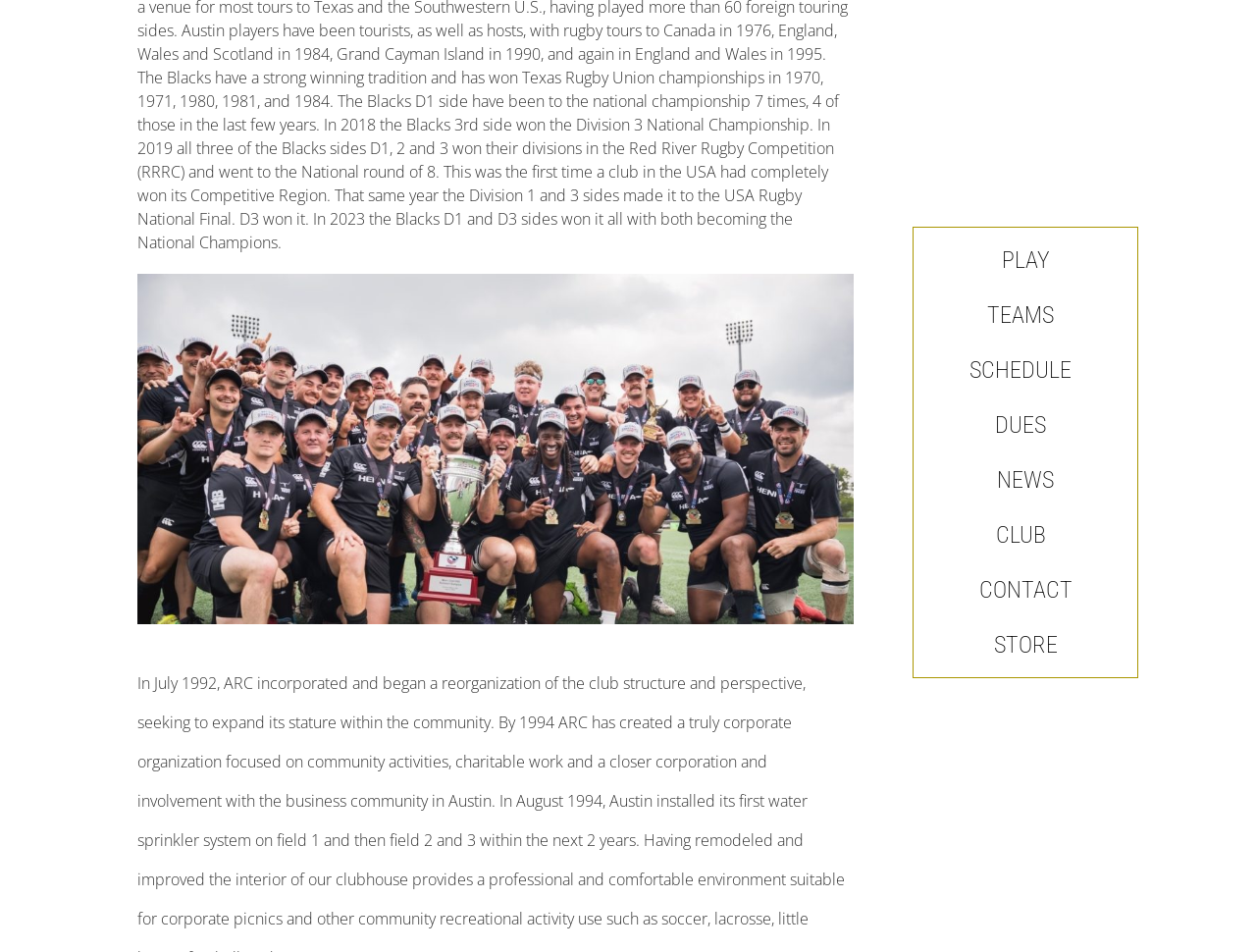Point out the bounding box coordinates of the section to click in order to follow this instruction: "click PLAY".

[0.735, 0.249, 0.898, 0.297]